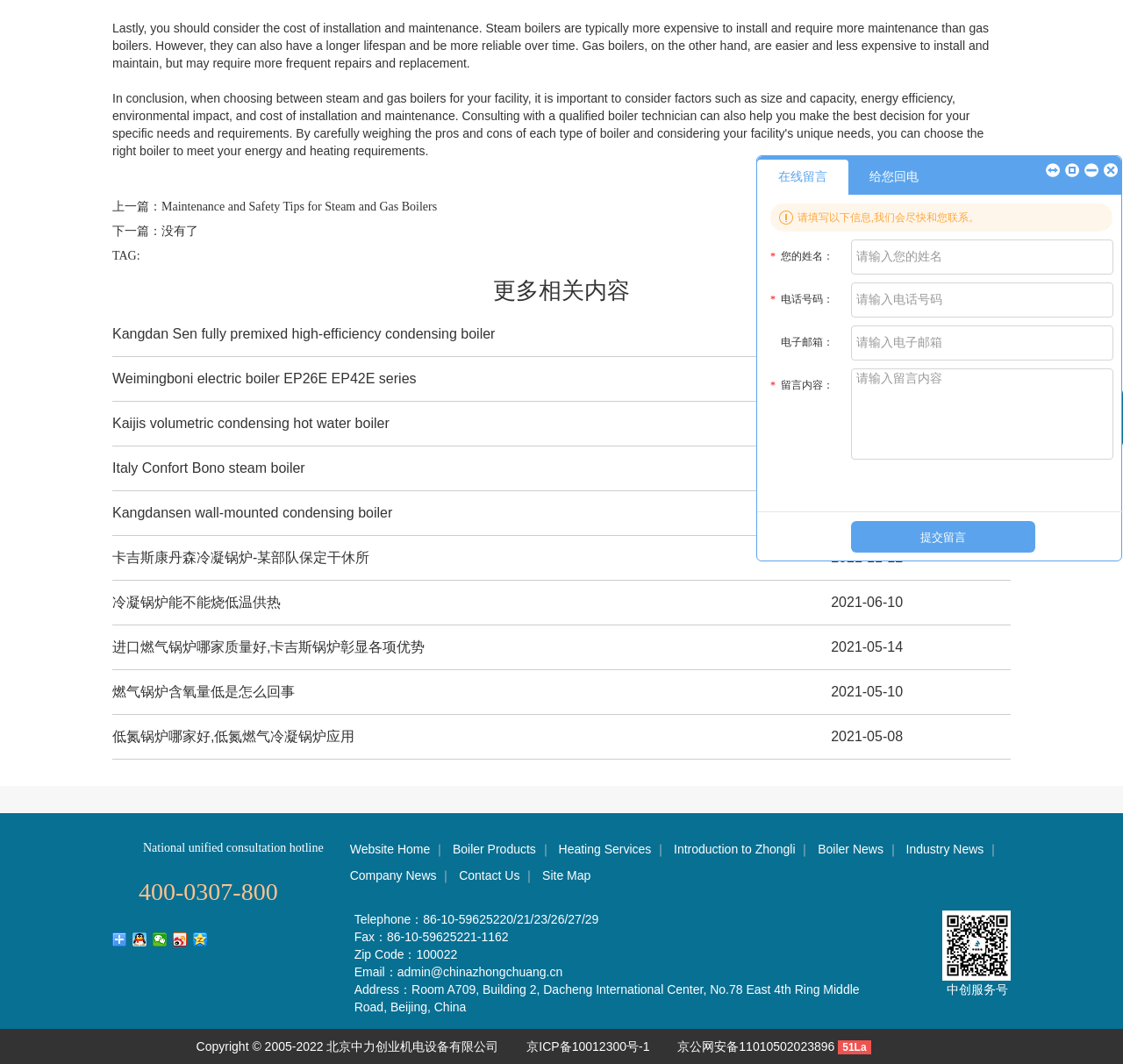Identify the bounding box for the described UI element: "parent_node: 欢迎来到北京中力创业机电设备有限公司".

[0.945, 0.364, 1.0, 0.422]